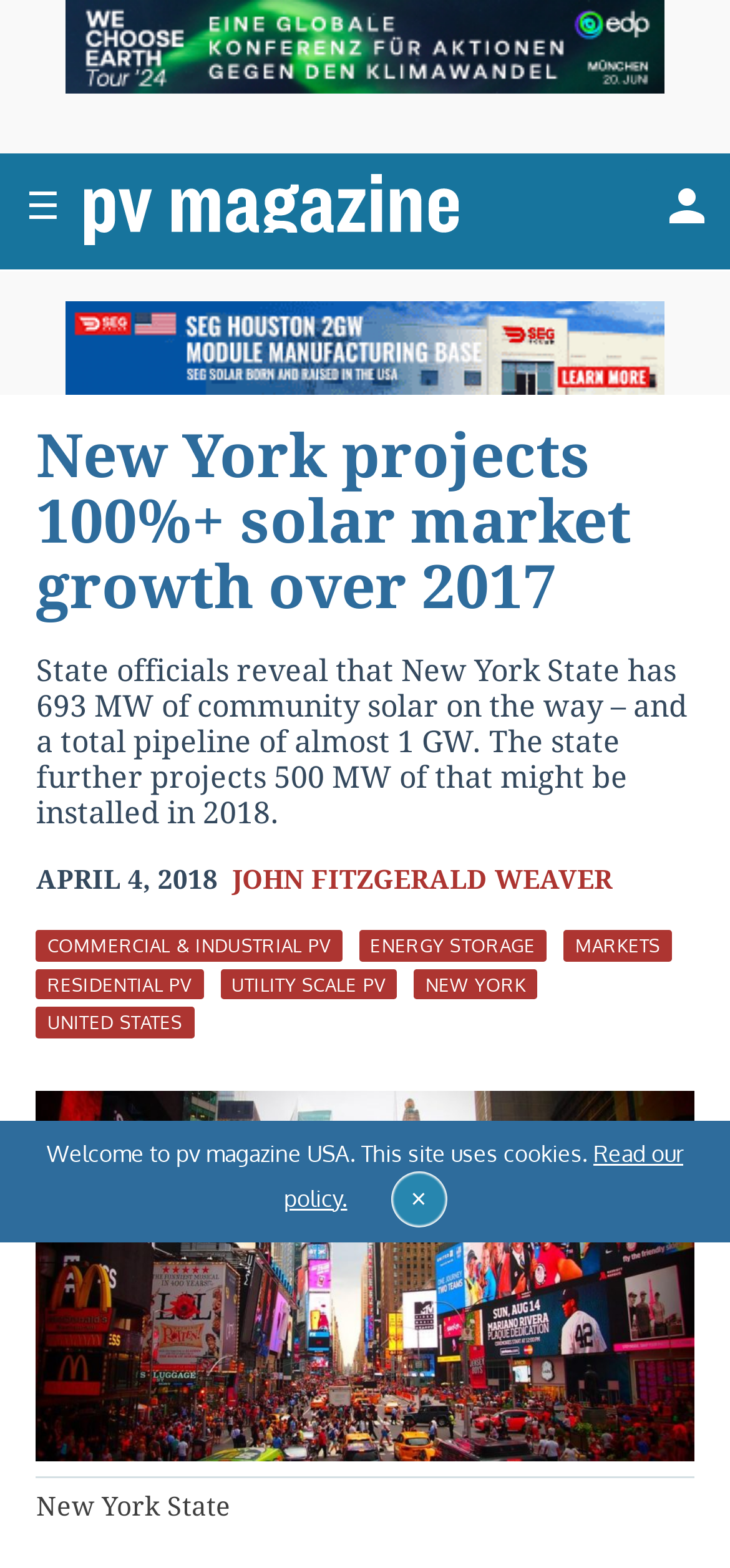What is the title or heading displayed on the webpage?

New York projects 100%+ solar market growth over 2017